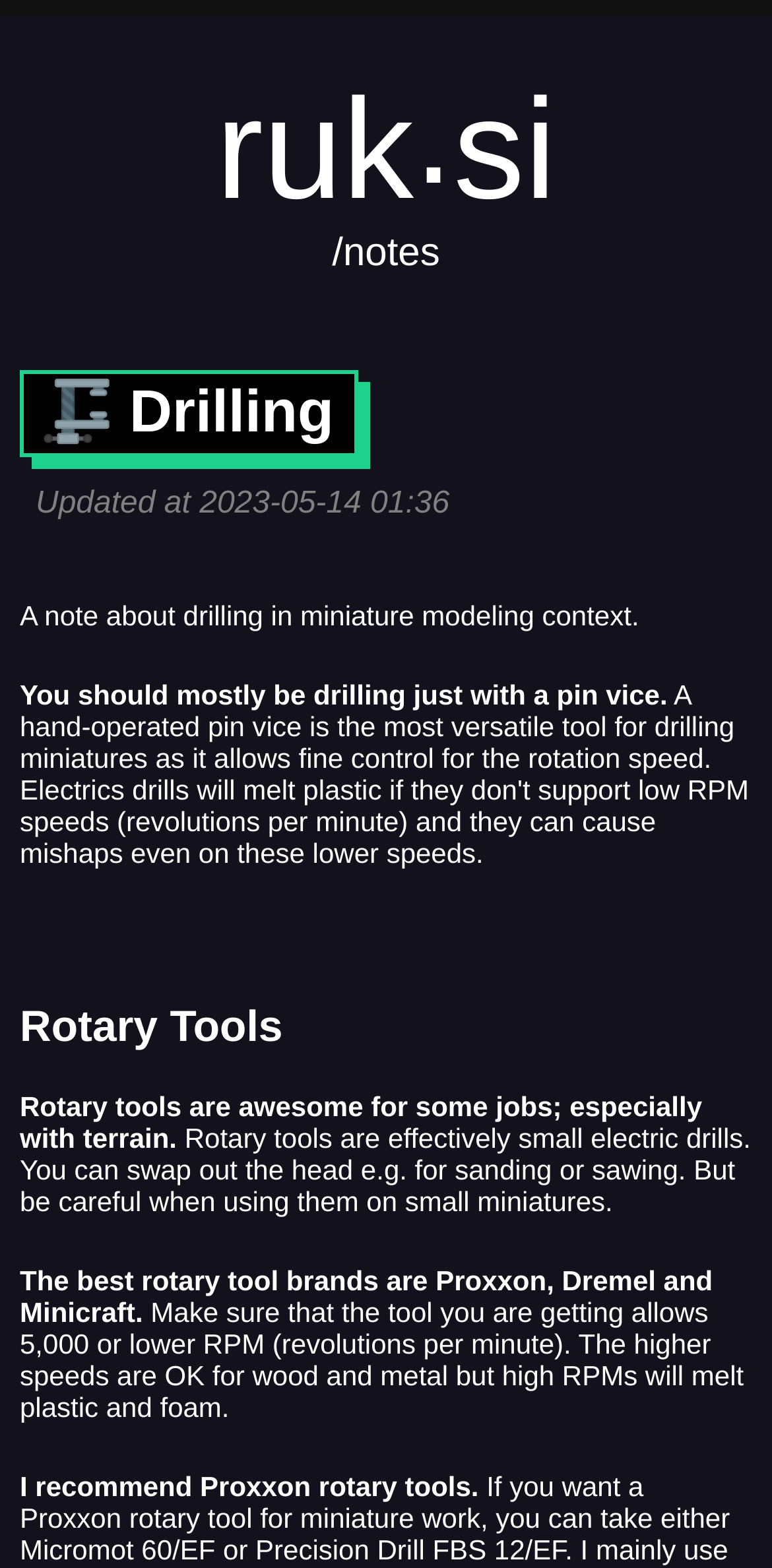What is the purpose of rotary tools?
Please respond to the question with a detailed and well-explained answer.

According to the webpage, rotary tools are useful for some jobs, especially with terrain, as mentioned in the text 'Rotary tools are awesome for some jobs; especially with terrain.'